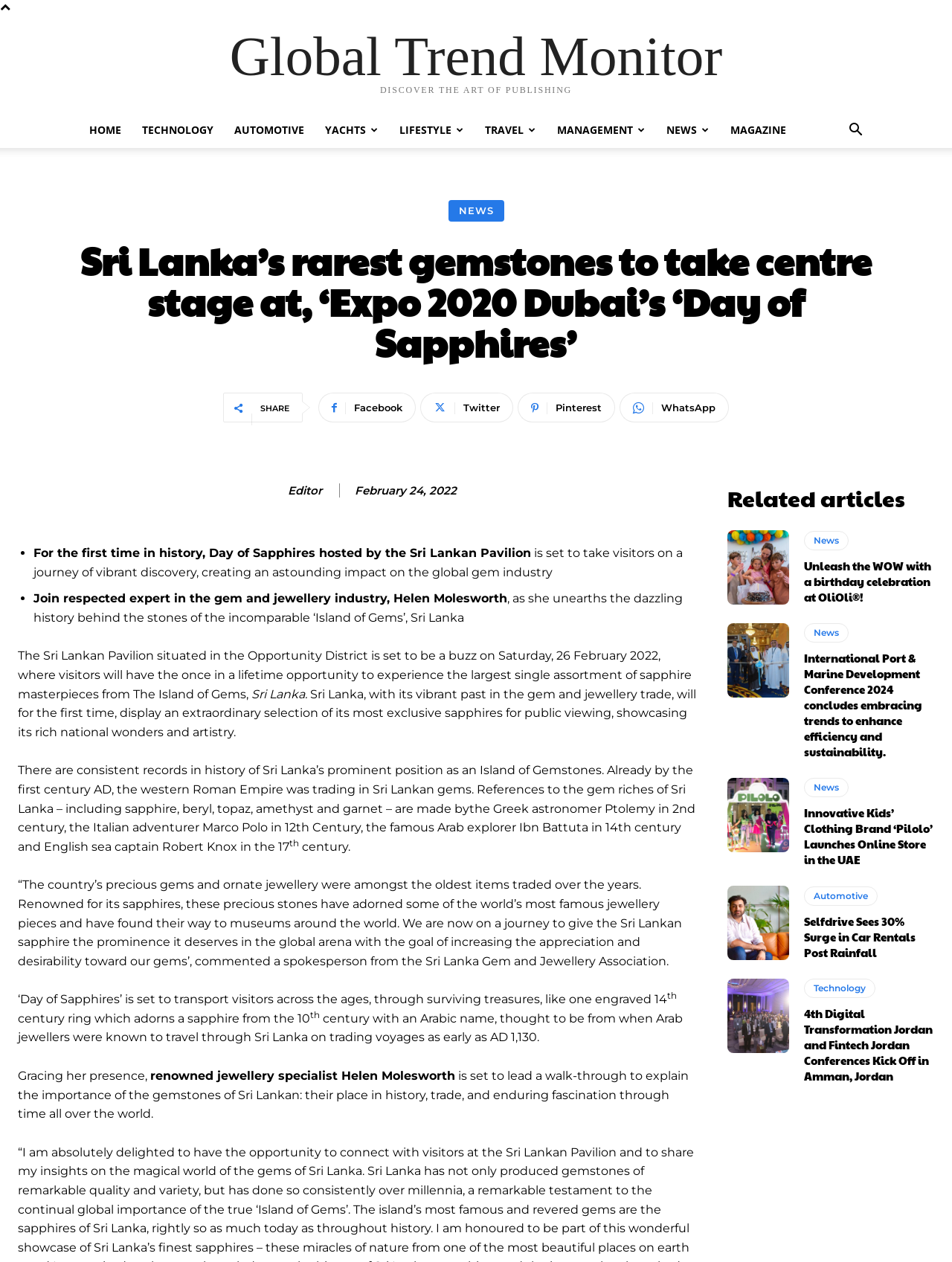Please specify the bounding box coordinates of the clickable region necessary for completing the following instruction: "Click on the 'HOME' link". The coordinates must consist of four float numbers between 0 and 1, i.e., [left, top, right, bottom].

[0.083, 0.089, 0.138, 0.117]